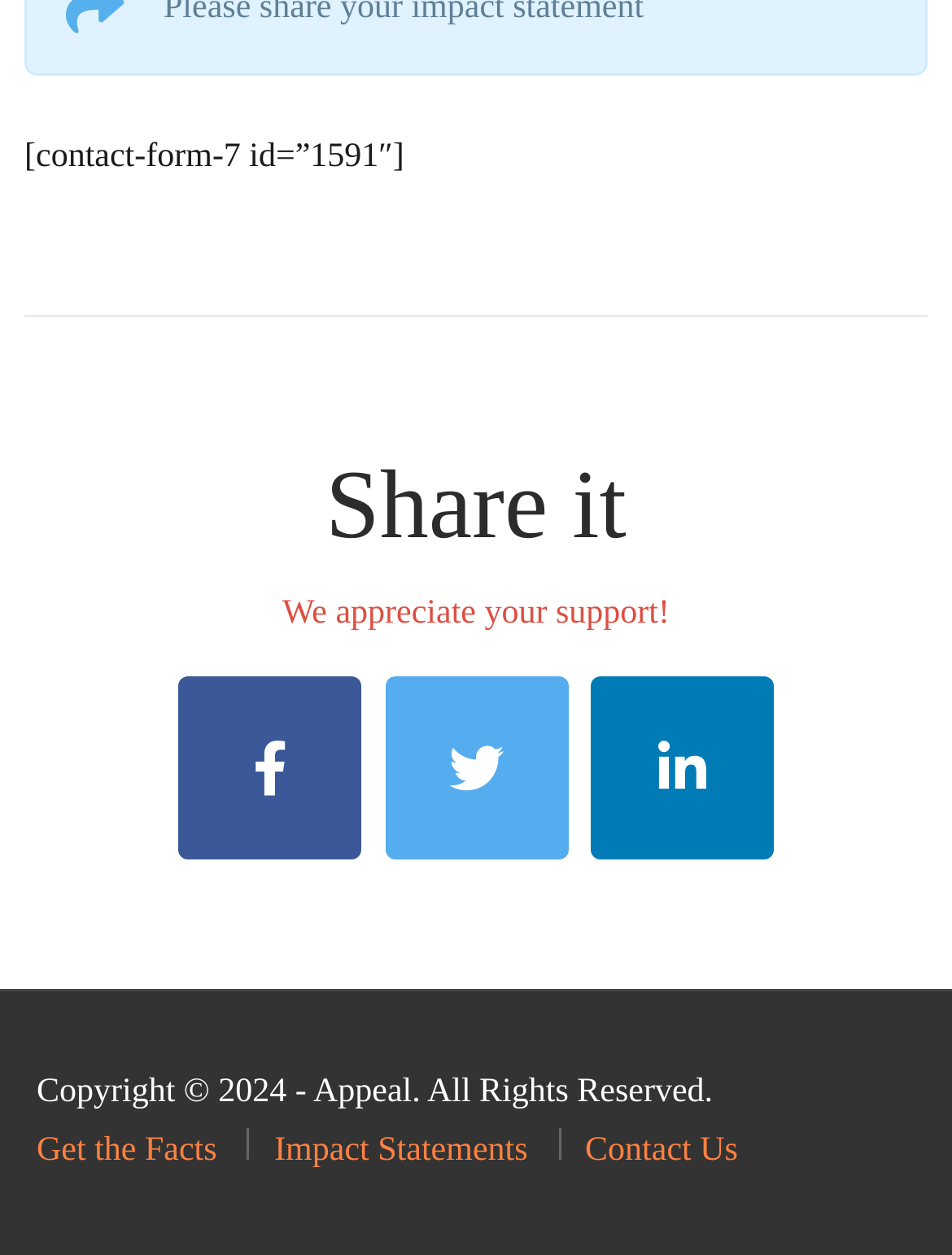Extract the bounding box coordinates of the UI element described by: "title="Share at Facebook"". The coordinates should include four float numbers ranging from 0 to 1, e.g., [left, top, right, bottom].

[0.187, 0.538, 0.379, 0.684]